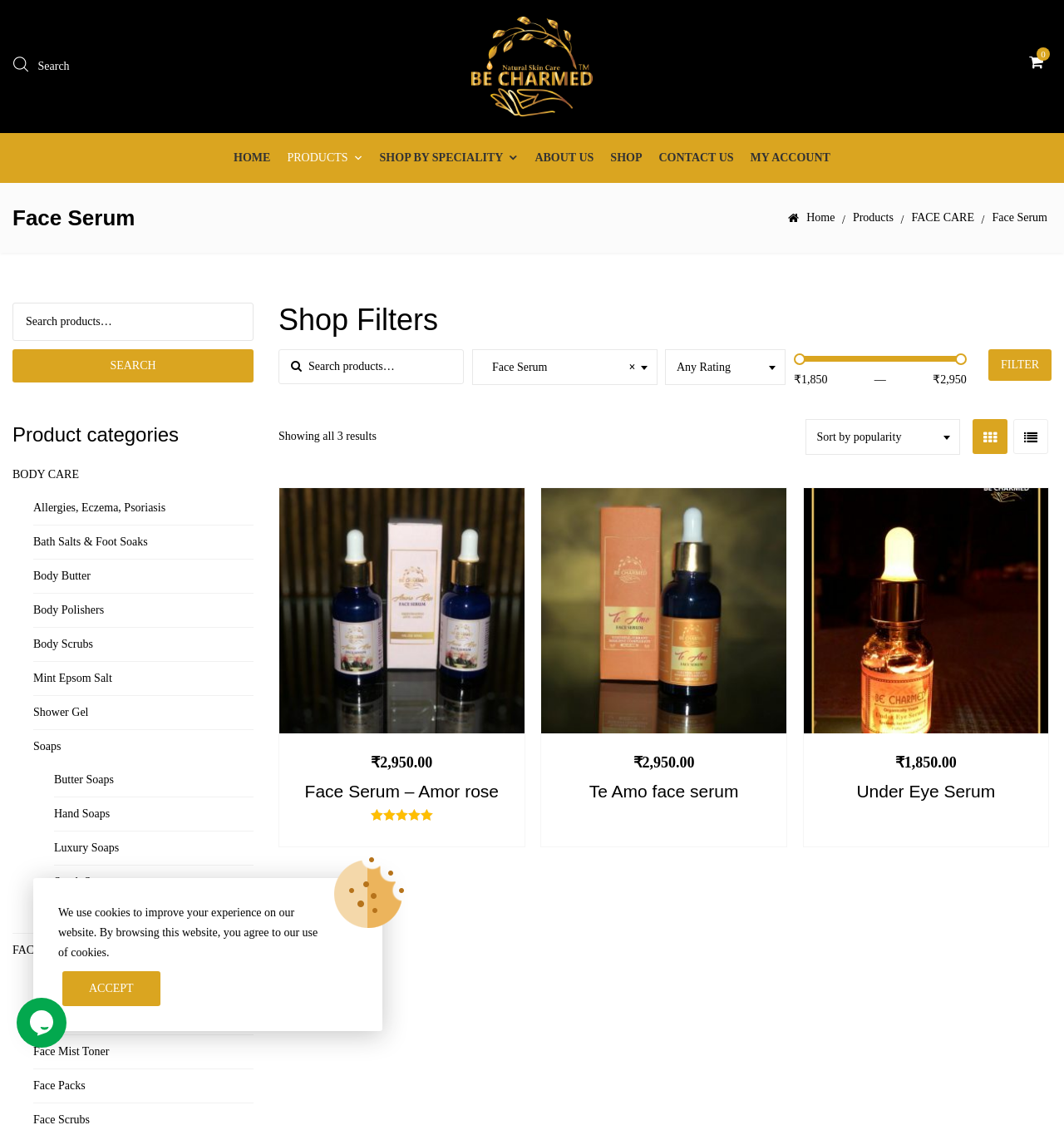Write a detailed summary of the webpage, including text, images, and layout.

The webpage is about Face Serum products from Be Charmed. At the top, there is a search bar and a navigation menu with links to HOME, PRODUCTS, SHOP BY SPECIALITY, ABOUT US, SHOP, CONTACT US, and MY ACCOUNT. Below the navigation menu, there is a heading "Face Serum" and a link to "Home" and "Products" on the right side.

The main content of the page is divided into three sections. The first section has a heading "Shop Filters" and allows users to filter products by search, rating, and price. There are two combo boxes to select the rating and price range, and a button to apply the filters.

The second section displays three product cards, each with a heading, price, rating, and an "Add to Cart" button. The products are Face Serum – Amor rose, Te Amo face serum, and Under Eye Serum. Each product card also has a "Quick View" link and a price tag.

The third section is a sidebar with a heading "Product categories" and lists various categories such as BODY CARE, Allergies, Eczema, Psoriasis, and FACE CARE. Each category has multiple subcategories, such as Body Butter, Body Polishers, and Soaps under BODY CARE.

There are also some icons and buttons throughout the page, including a search icon, a cart icon, and a filter button.